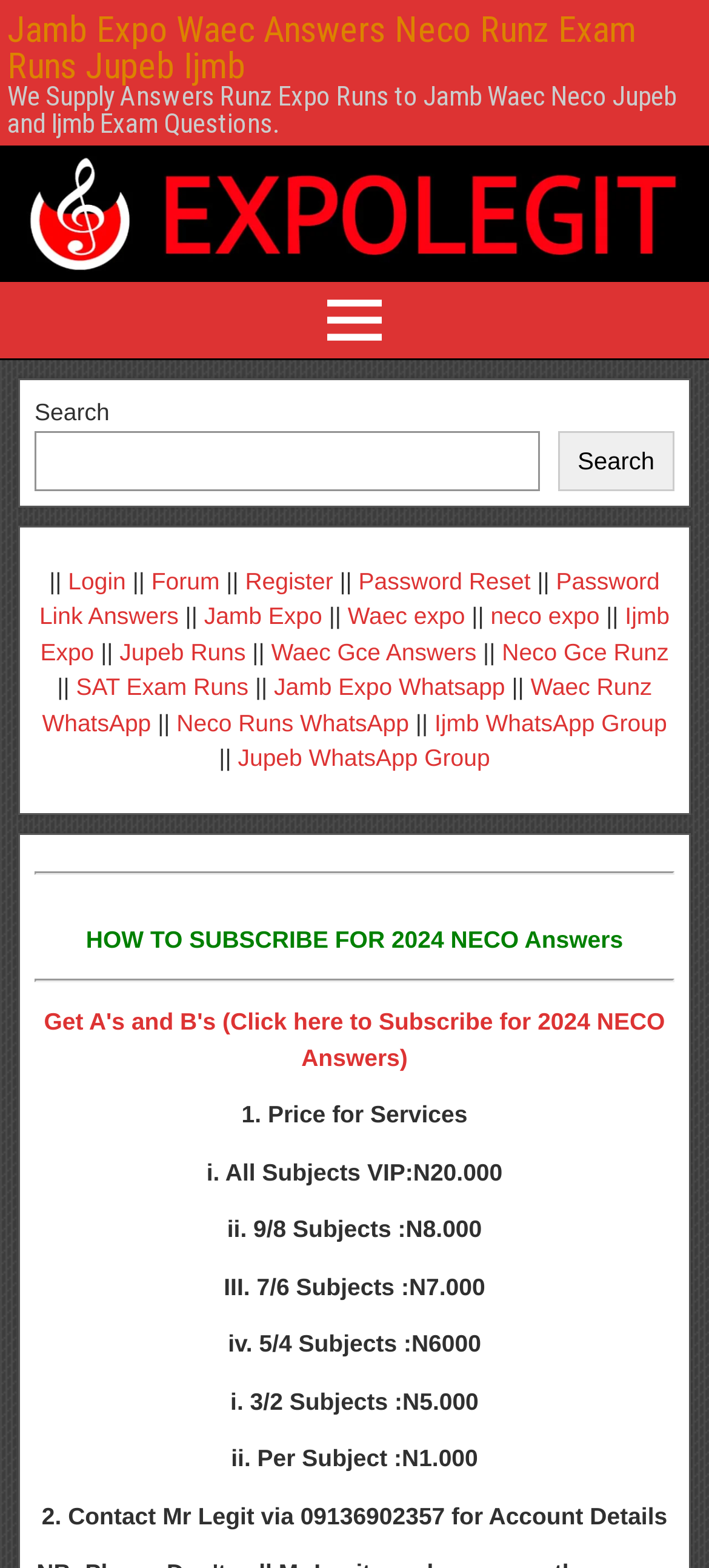Please identify the bounding box coordinates of the clickable element to fulfill the following instruction: "Login to the website". The coordinates should be four float numbers between 0 and 1, i.e., [left, top, right, bottom].

[0.096, 0.362, 0.178, 0.379]